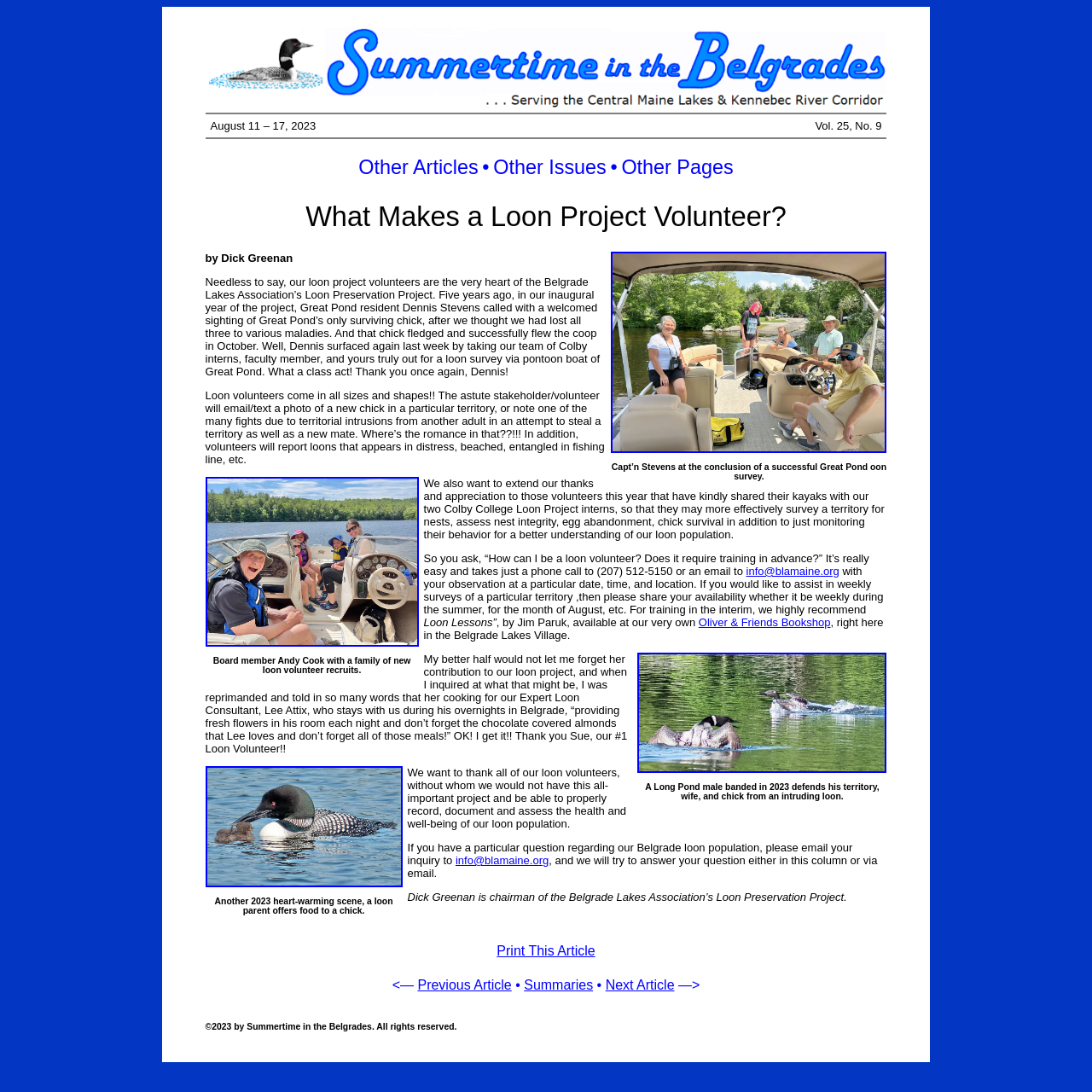Locate and provide the bounding box coordinates for the HTML element that matches this description: "Oliver & Friends Bookshop".

[0.64, 0.564, 0.761, 0.576]